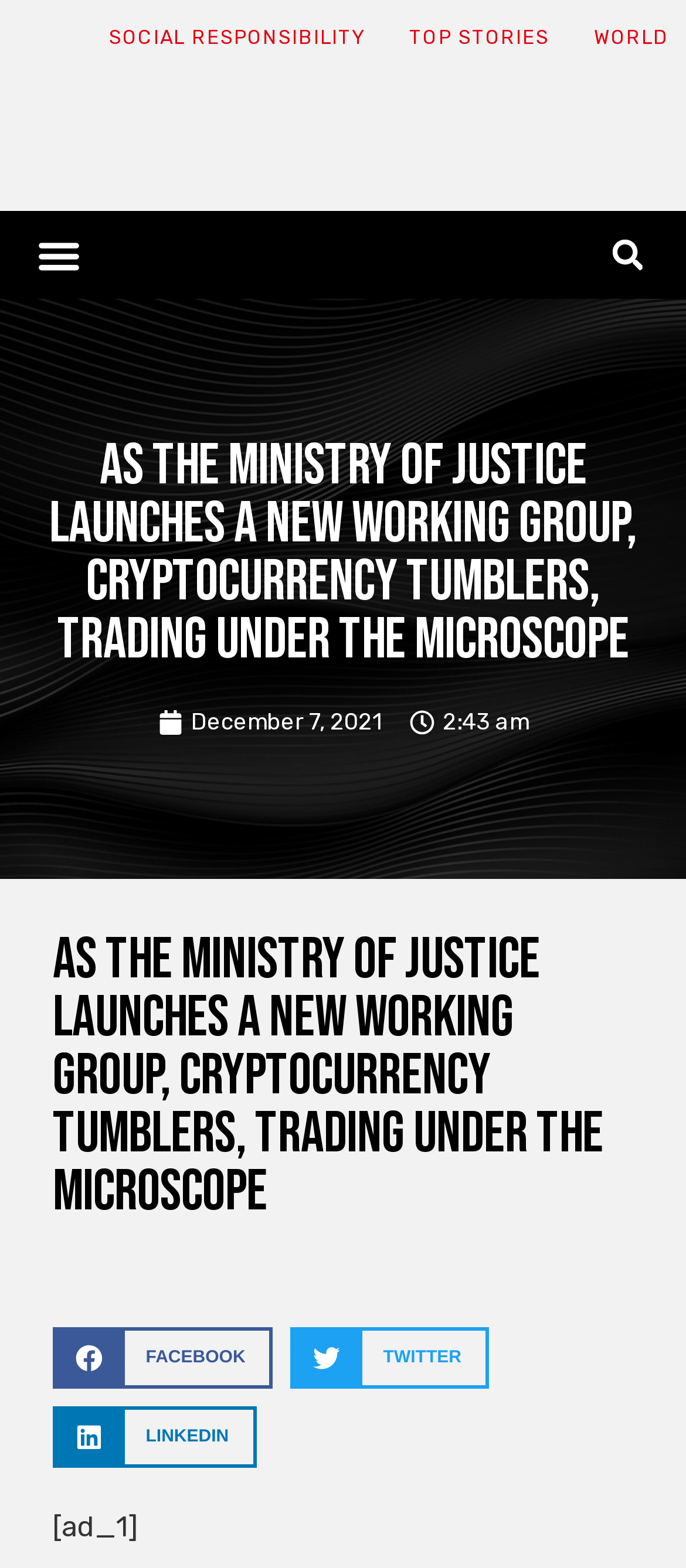Give a one-word or phrase response to the following question: What is the time of publication of the article?

2:43 am